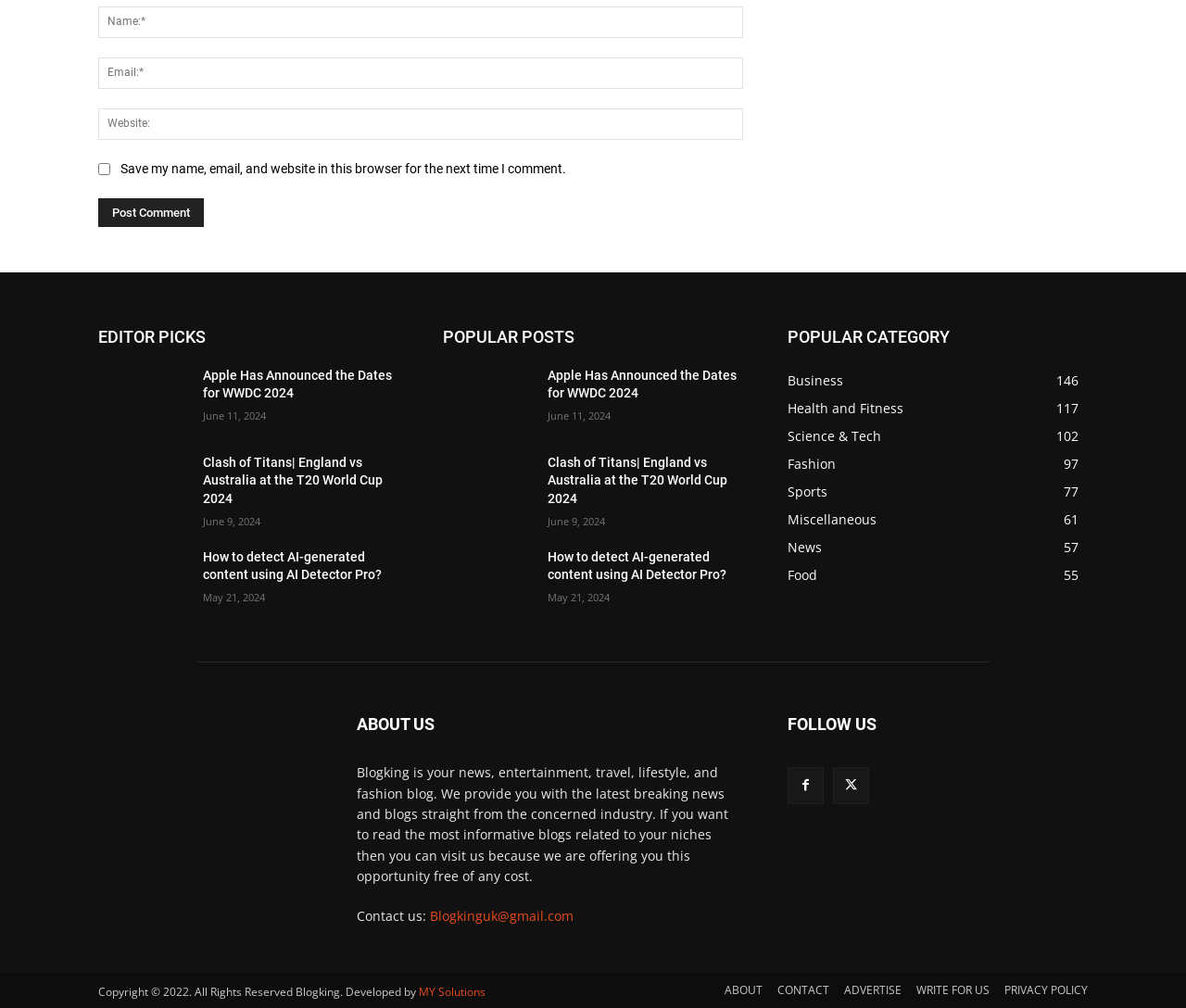Identify the coordinates of the bounding box for the element that must be clicked to accomplish the instruction: "Follow us on social media".

[0.664, 0.76, 0.695, 0.796]